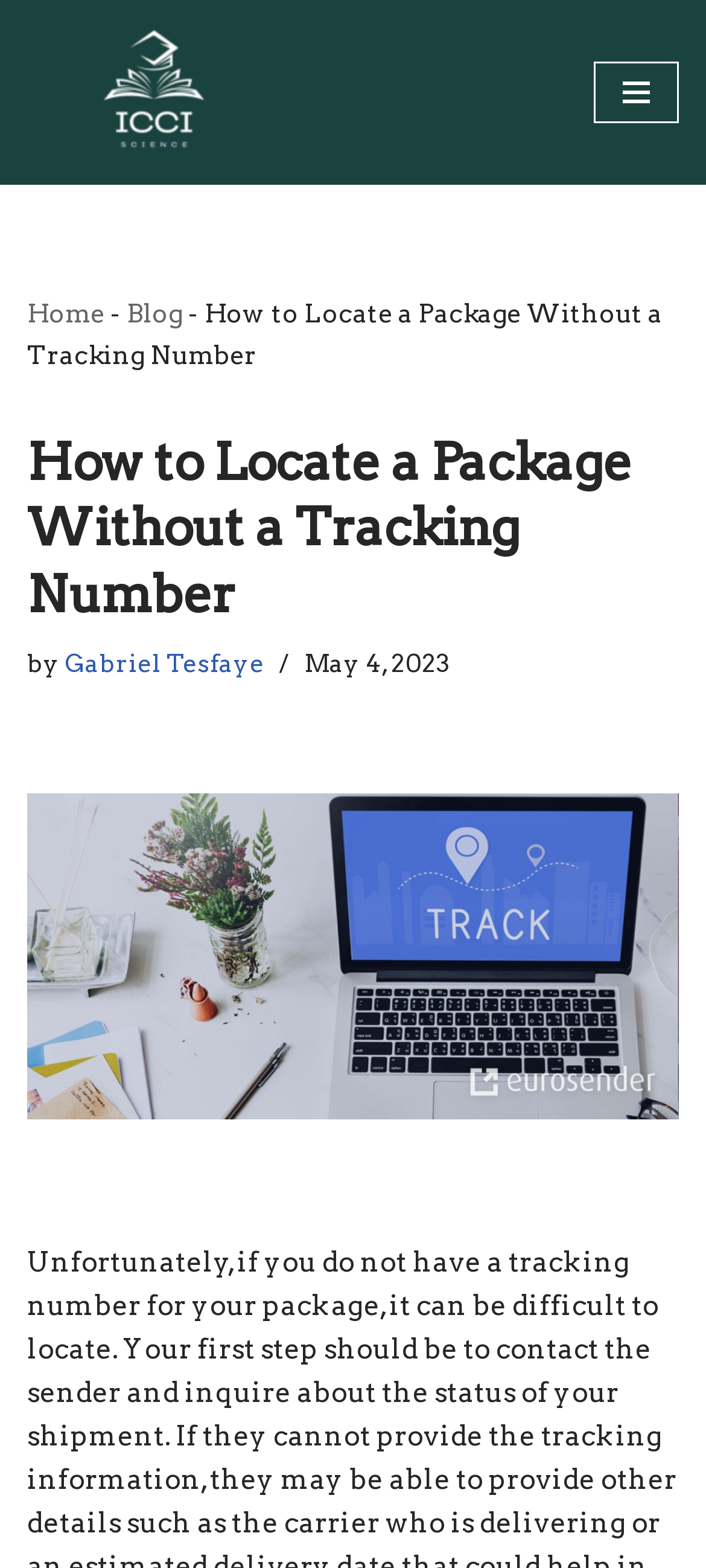Give an in-depth explanation of the webpage layout and content.

The webpage is about locating a package without a tracking number. At the top left corner, there is a link to skip to the content. Next to it, on the top left, is the ICCI Science logo with a link to "ICCI Science Science For Life". On the top right, there is a navigation menu button that, when expanded, displays a breadcrumbs navigation section. 

In the breadcrumbs section, there are links to "Home" and "Blog", separated by a hyphen, and a text stating the title of the current page, "How to Locate a Package Without a Tracking Number". Below the navigation menu, there is a heading with the same title. 

Under the heading, there is a text "by" followed by a link to the author's name, "Gabriel Tesfaye". Next to the author's name, there is a time stamp indicating the publication date, "May 4, 2023".